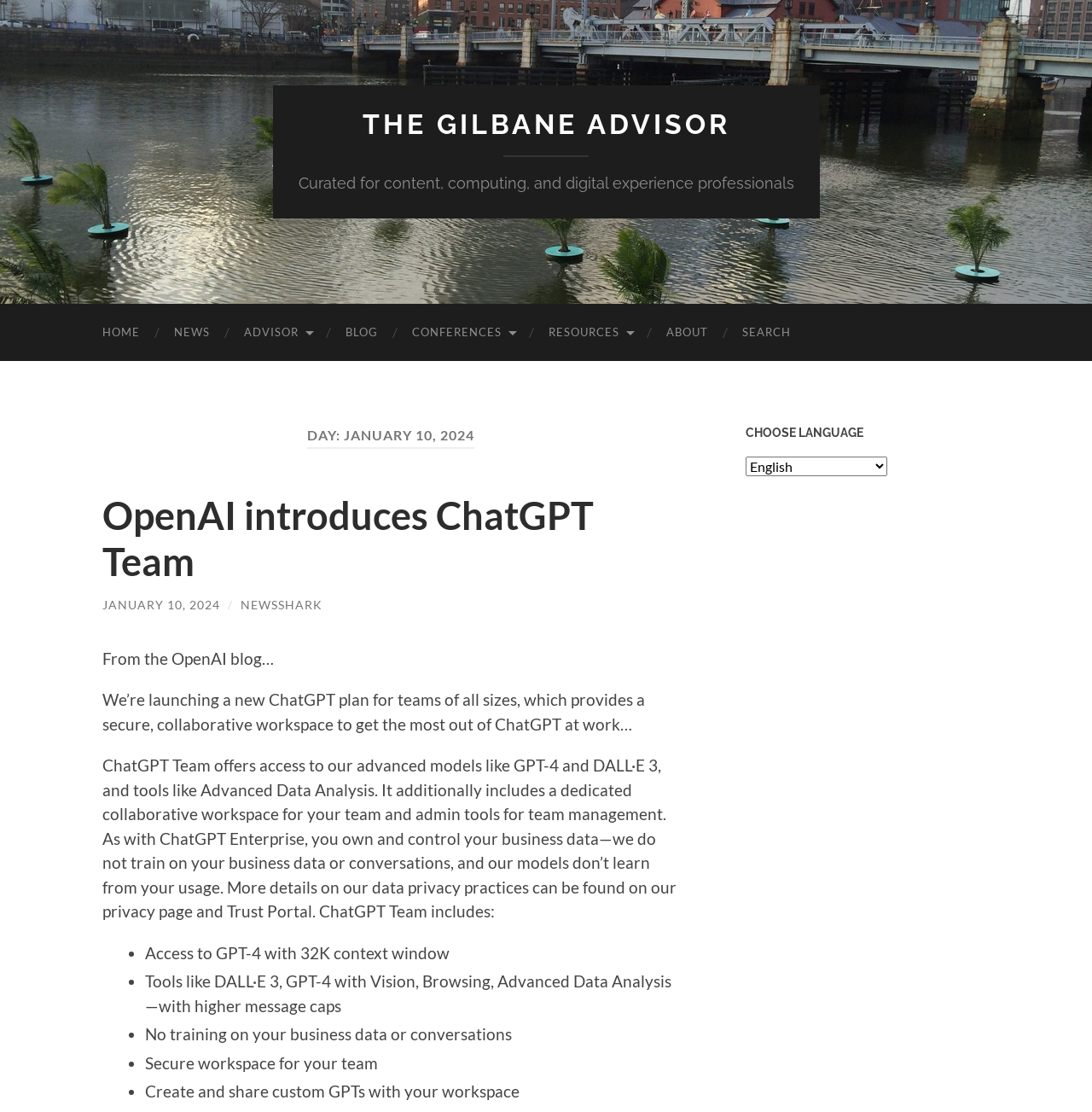Can you give a detailed response to the following question using the information from the image? What is the purpose of ChatGPT Team?

I found the purpose by reading the text 'We’re launching a new ChatGPT plan for teams of all sizes, which provides a secure, collaborative workspace to get the most out of ChatGPT at work…' which describes the features of ChatGPT Team.